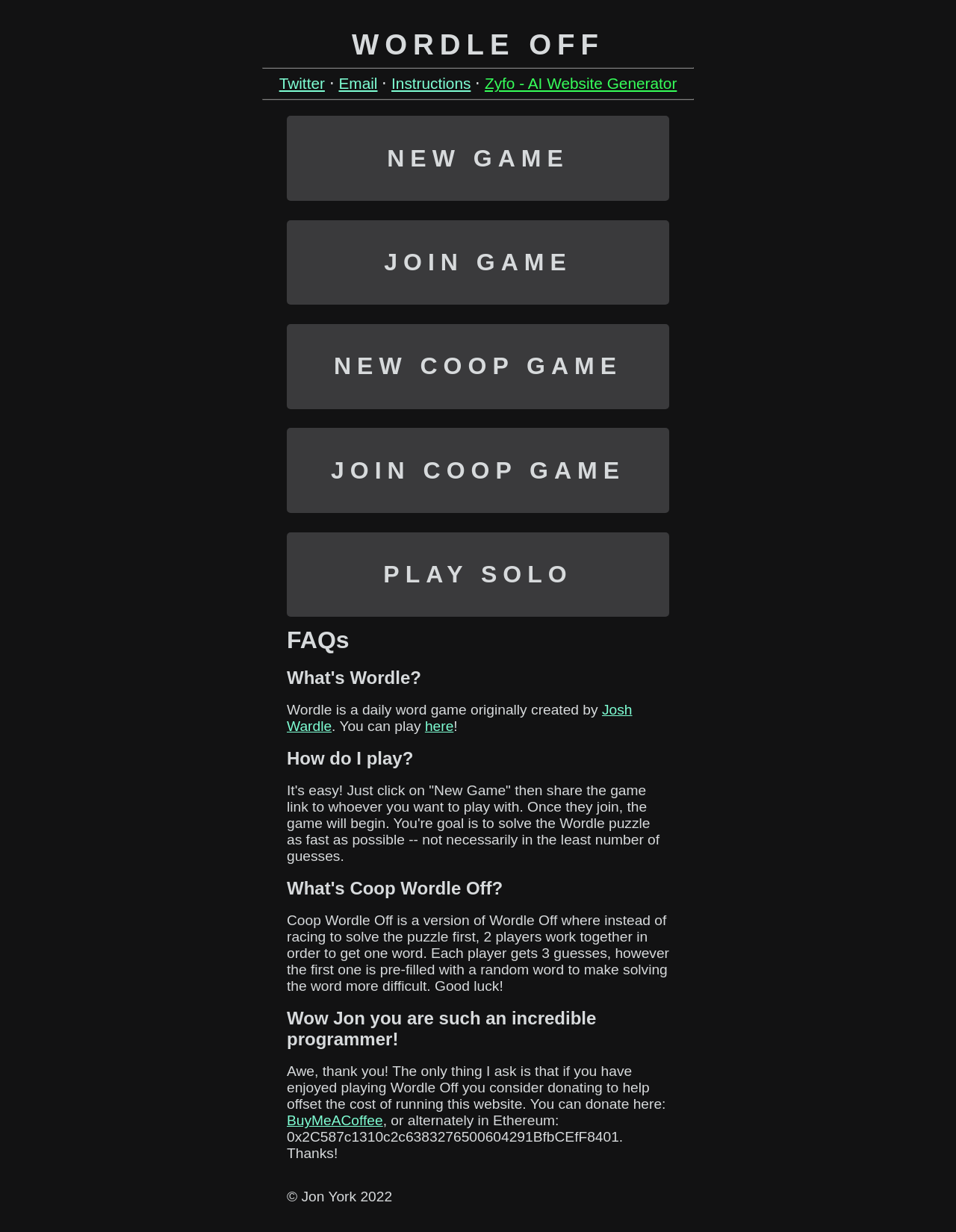Using the description "Zyfo - AI Website Generator", predict the bounding box of the relevant HTML element.

[0.507, 0.061, 0.708, 0.075]